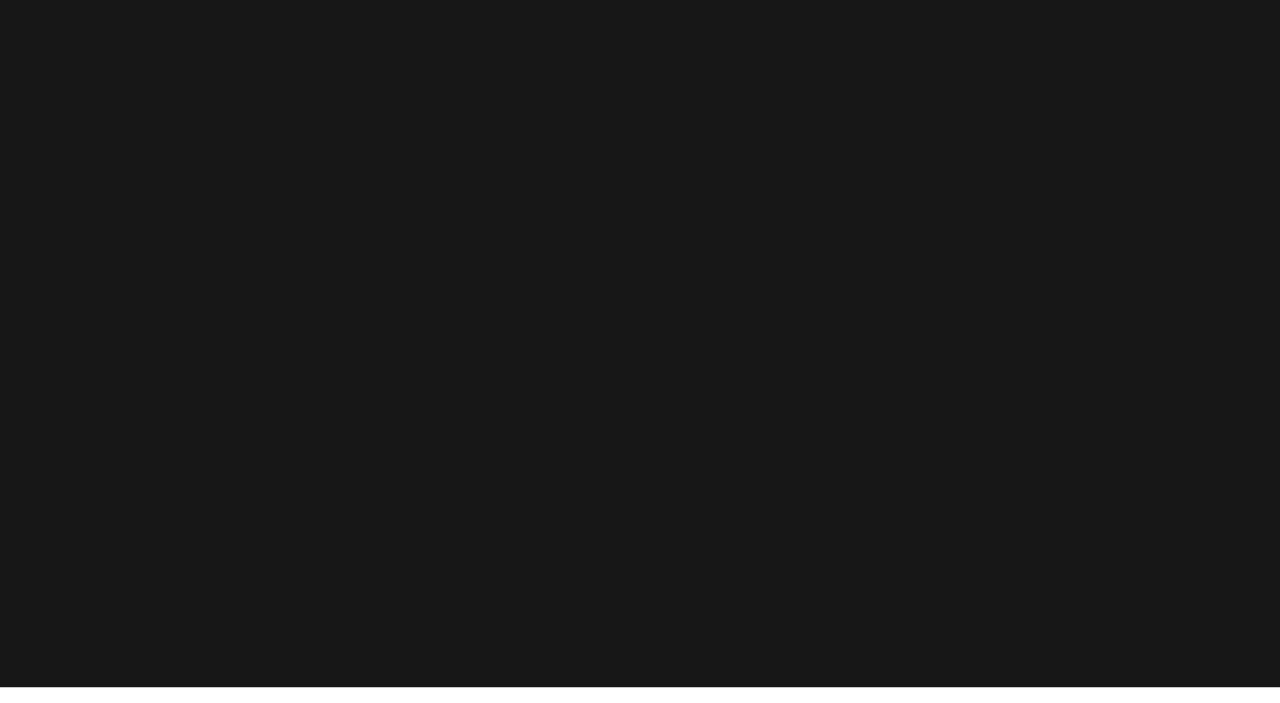Determine the coordinates of the bounding box that should be clicked to complete the instruction: "View popular speakers". The coordinates should be represented by four float numbers between 0 and 1: [left, top, right, bottom].

[0.514, 0.614, 0.582, 0.653]